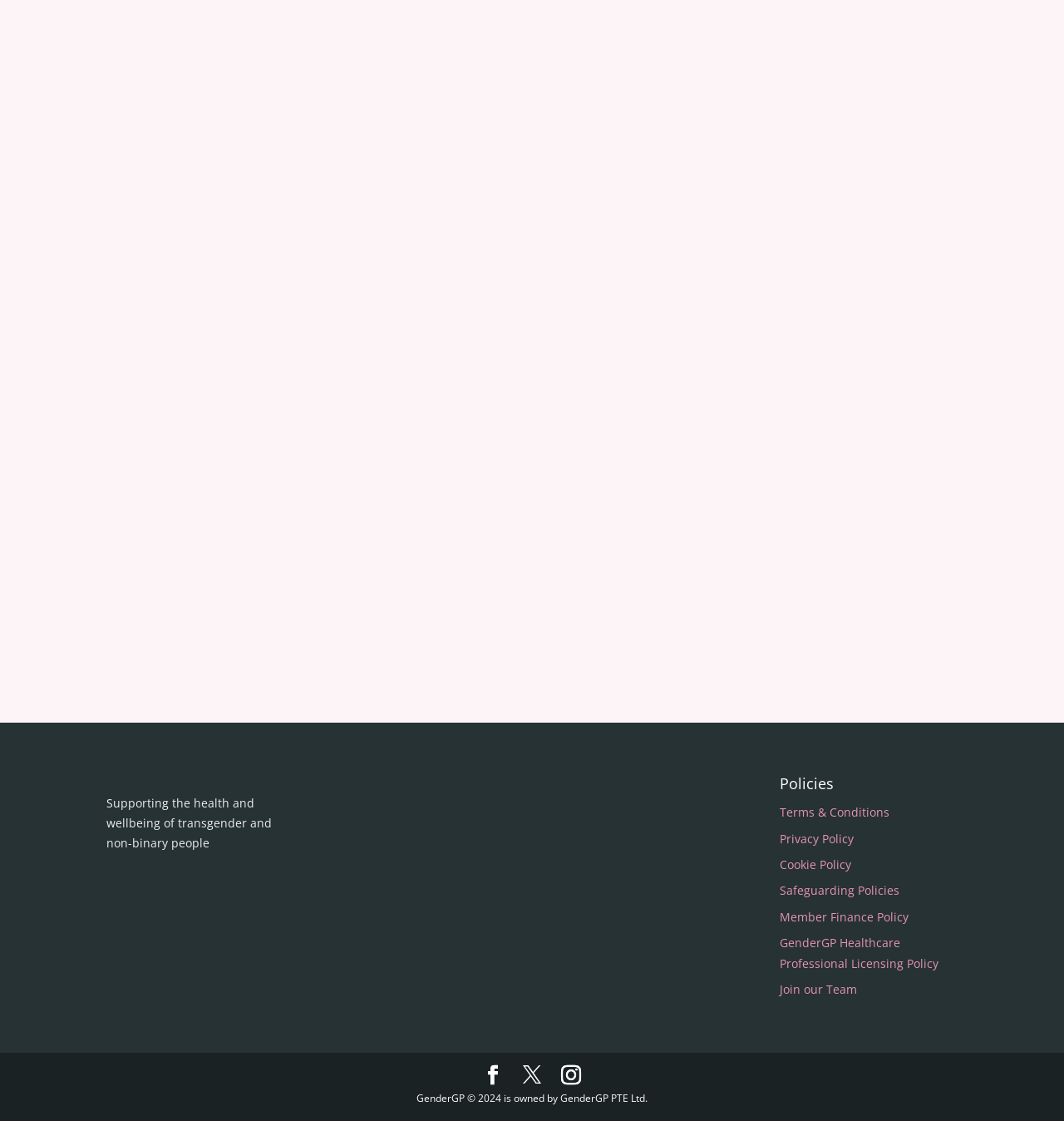Find the bounding box of the element with the following description: "Terms & Conditions". The coordinates must be four float numbers between 0 and 1, formatted as [left, top, right, bottom].

[0.733, 0.718, 0.836, 0.732]